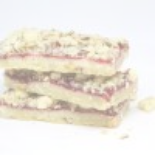Using the elements shown in the image, answer the question comprehensively: What is the purpose of the almond shortbread crumble?

According to the caption, the almond shortbread crumble is placed on top of the bar, and its purpose is to create a perfect balance of flavors and textures, enhancing the overall dessert experience.